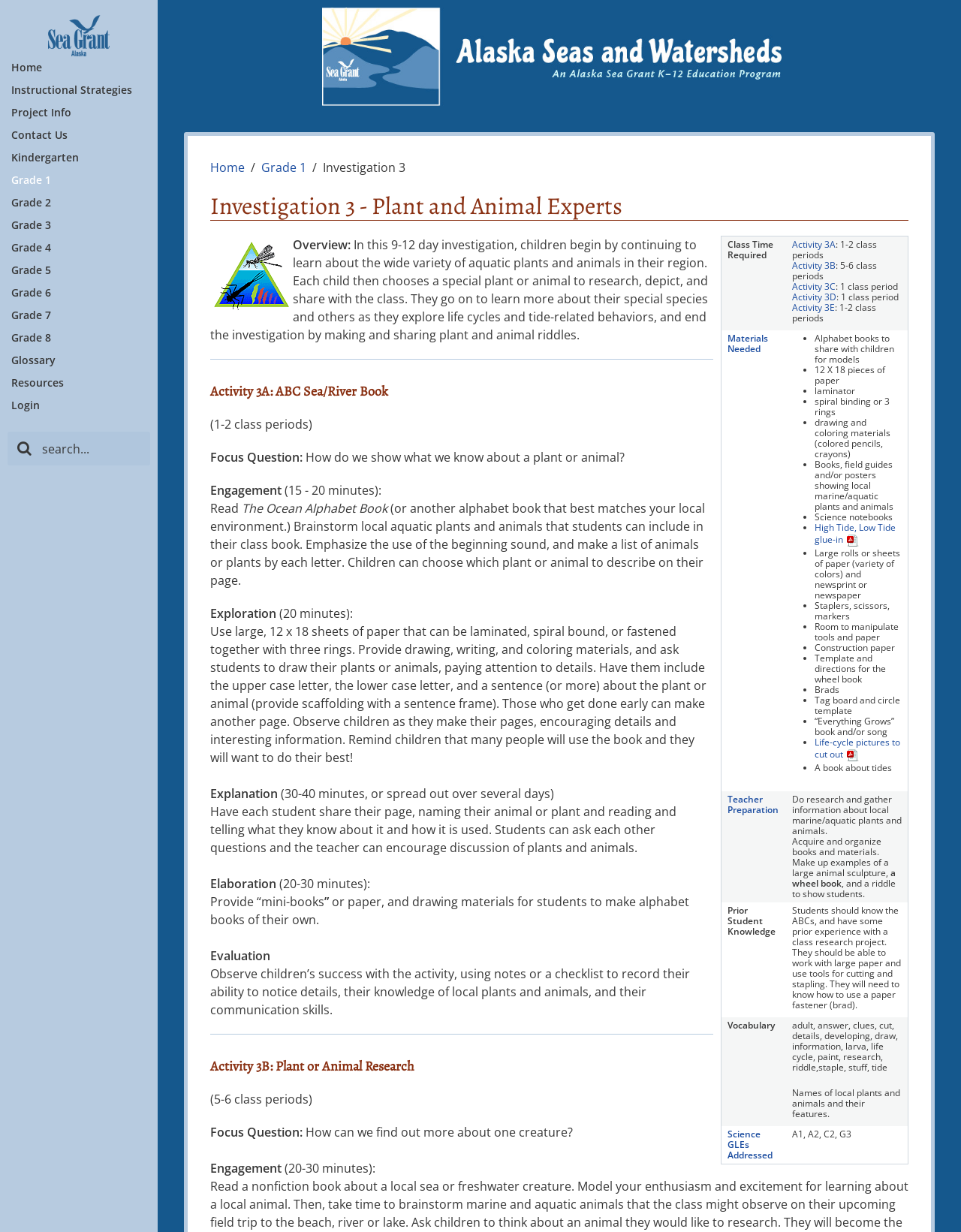What is the 'Teacher Background' link related to?
Please provide a comprehensive answer based on the contents of the image.

The 'Teacher Background' link is located in the middle of the webpage, and its name suggests that it provides background information or resources for teachers, possibly related to the investigations or field trips.